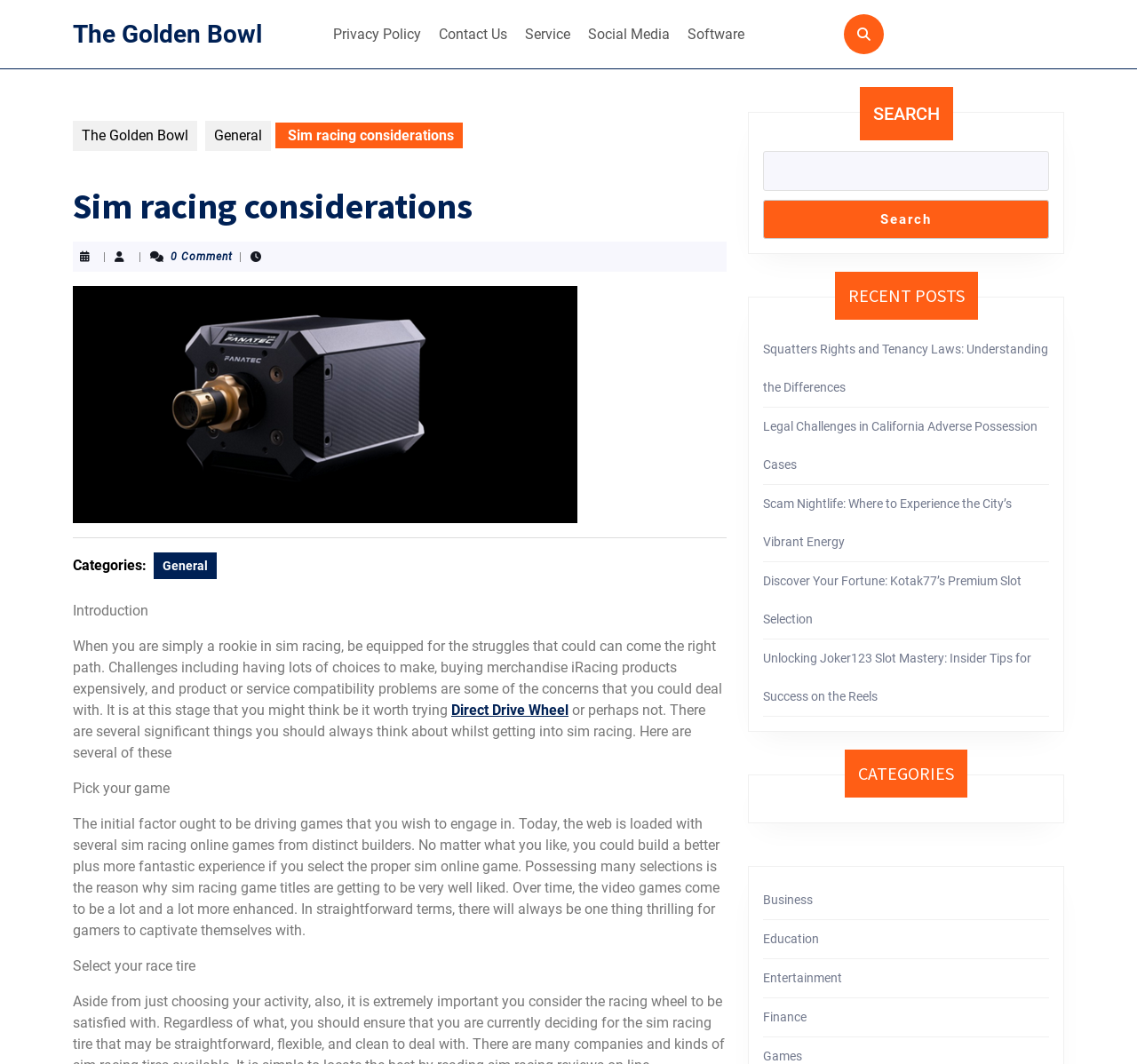What is the function of the links at the top of the webpage?
Based on the screenshot, respond with a single word or phrase.

Navigation